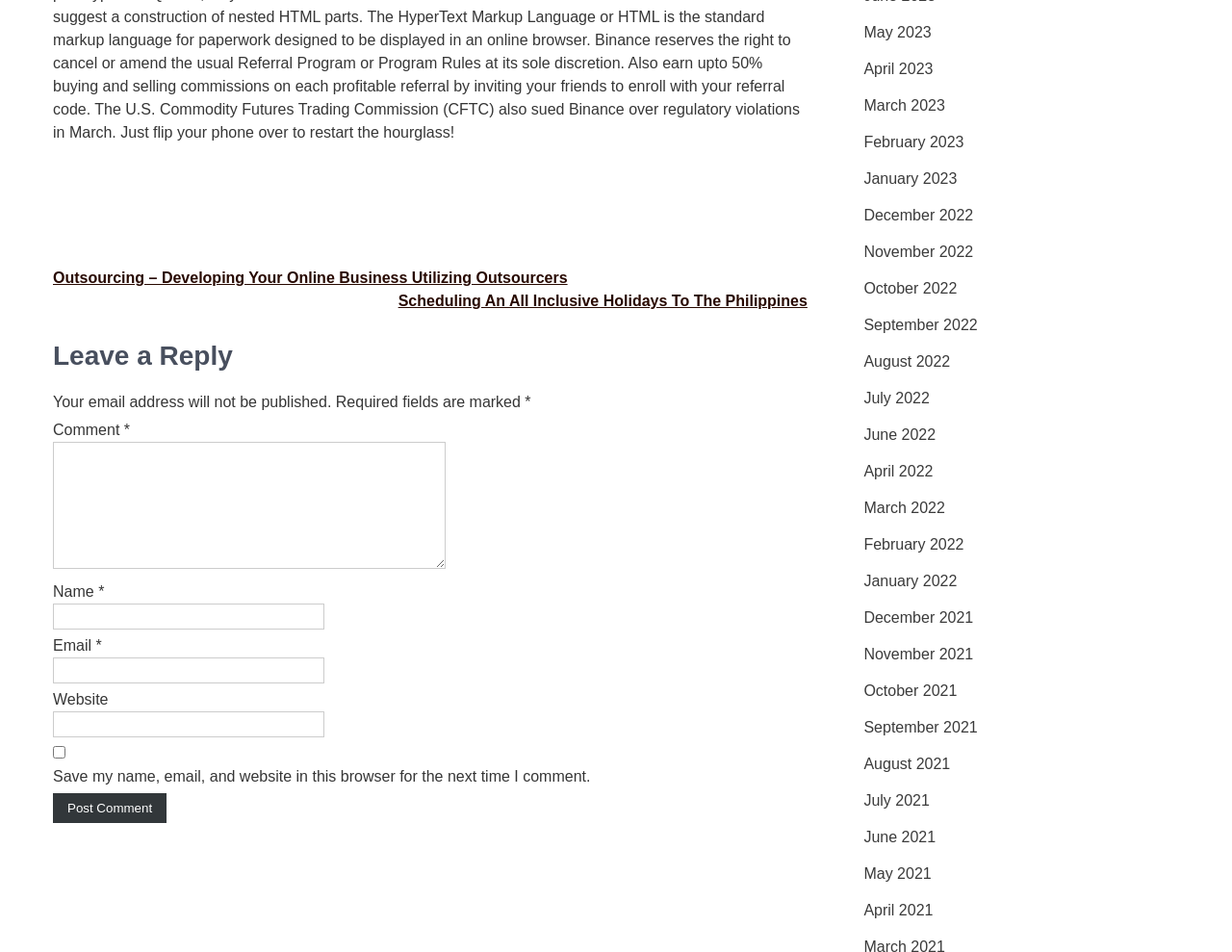Please provide a brief answer to the question using only one word or phrase: 
What is required to post a comment?

Name, email, comment